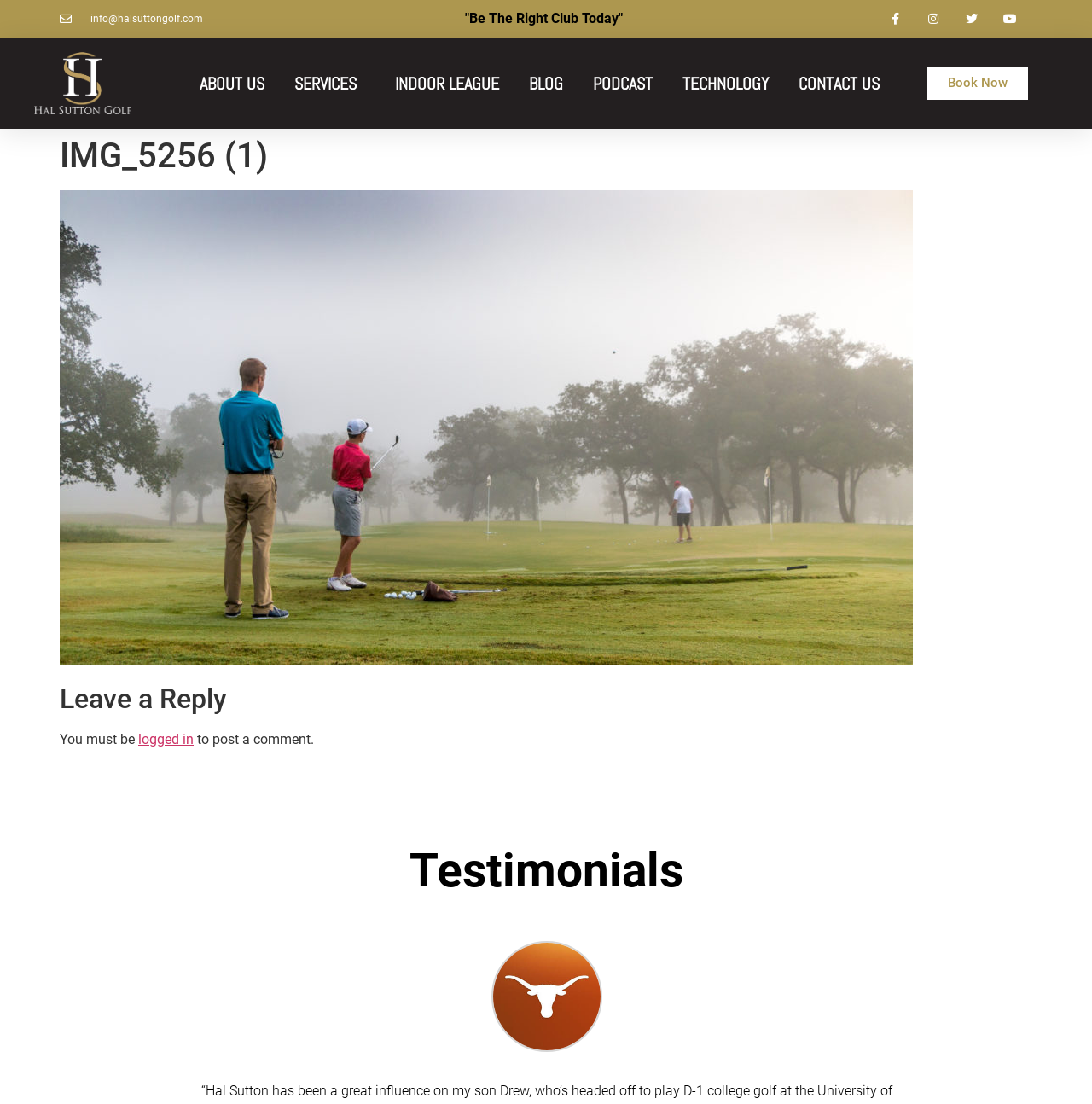With reference to the screenshot, provide a detailed response to the question below:
What is the name of the person in the testimonial image?

I found the name of the person by looking at the image element with the text 'Mark Murdock' which is located at the bottom of the webpage.